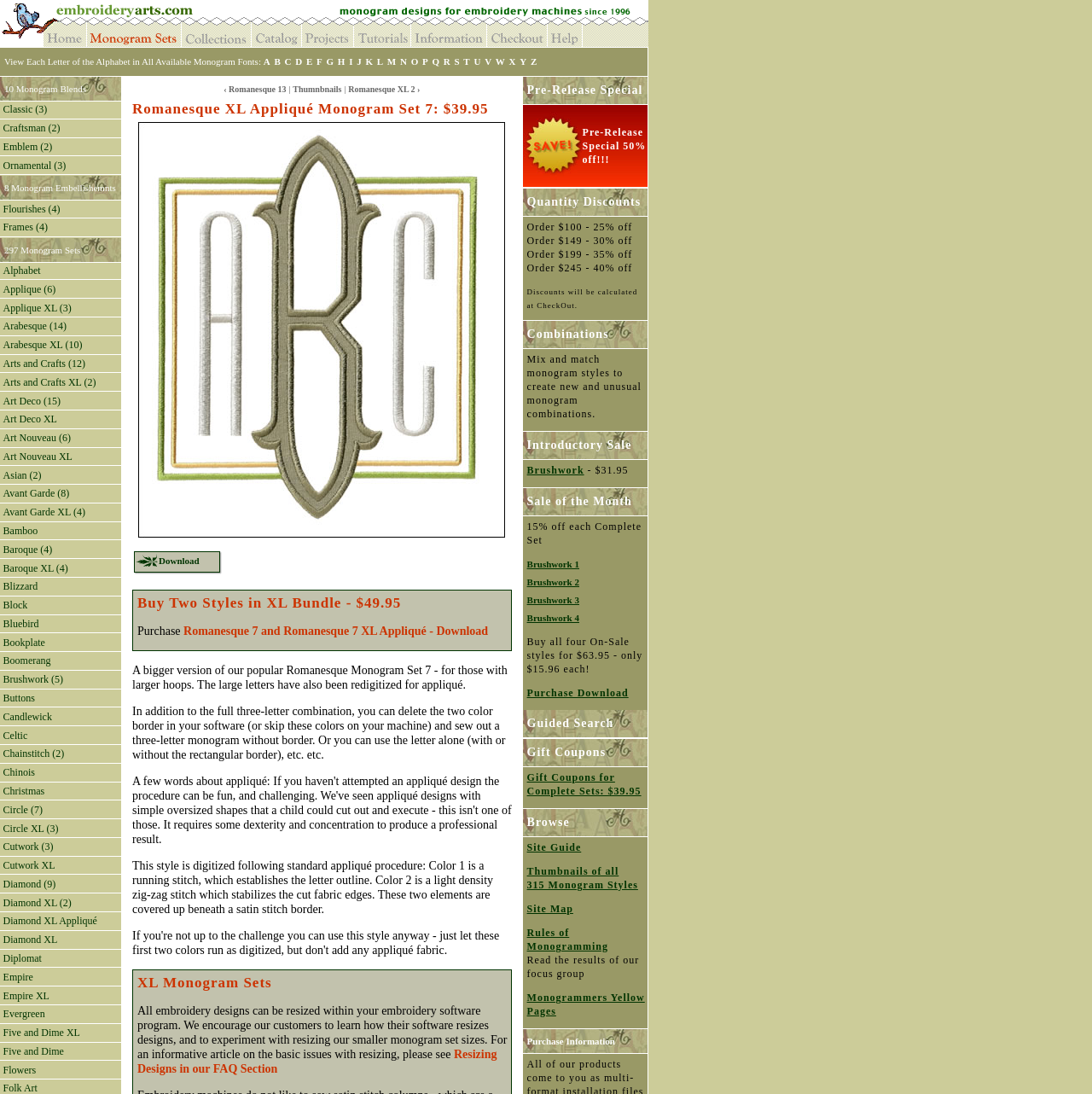Please provide the bounding box coordinates for the element that needs to be clicked to perform the instruction: "Check out Collections". The coordinates must consist of four float numbers between 0 and 1, formatted as [left, top, right, bottom].

[0.166, 0.034, 0.23, 0.045]